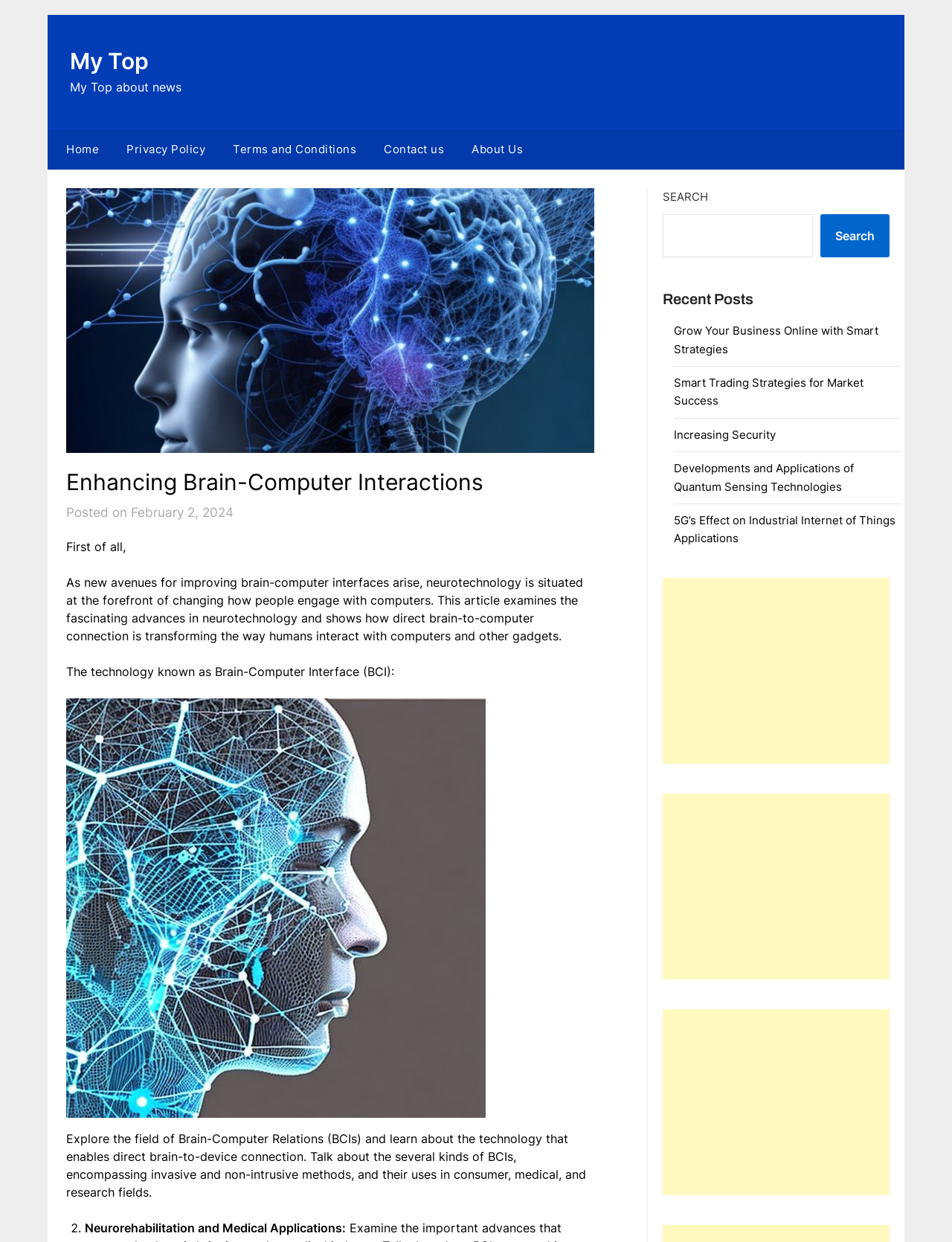Identify the bounding box coordinates of the element to click to follow this instruction: 'View the 'About Us' page'. Ensure the coordinates are four float values between 0 and 1, provided as [left, top, right, bottom].

[0.483, 0.104, 0.562, 0.137]